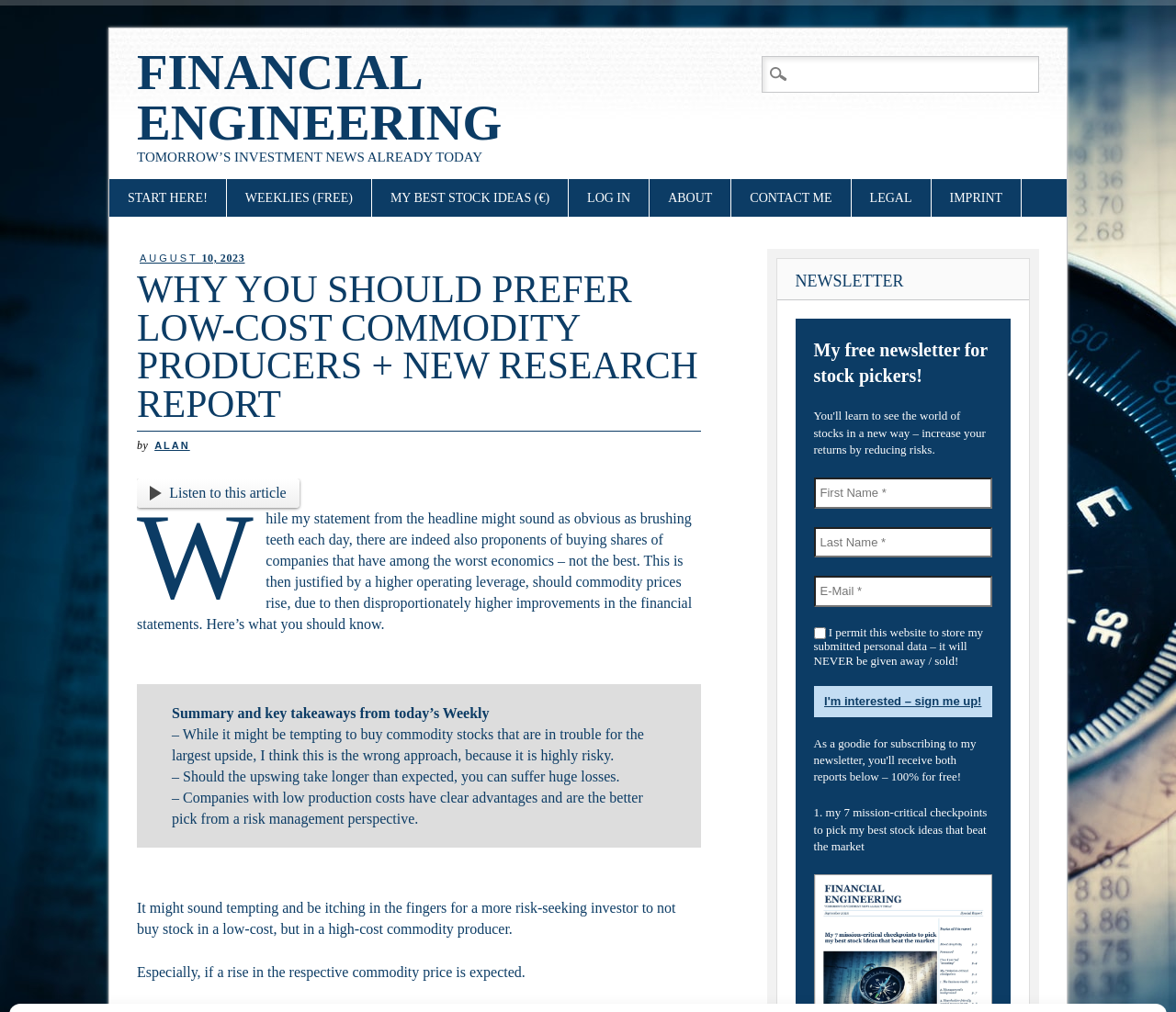Provide a brief response to the question below using one word or phrase:
What is the purpose of the search box?

To search the website